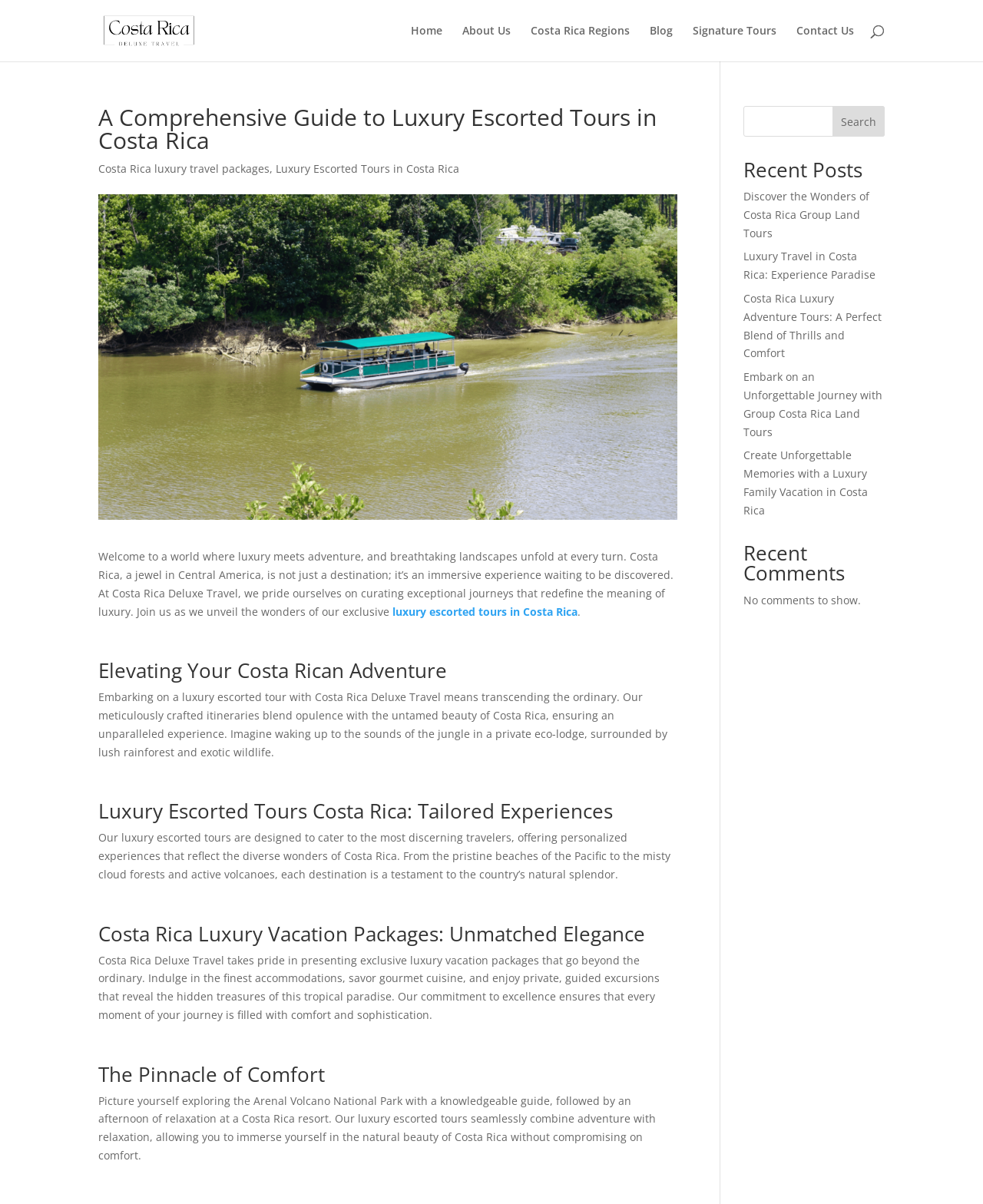Determine the bounding box coordinates of the area to click in order to meet this instruction: "Click on the 'TECHNOLOGY' link".

None